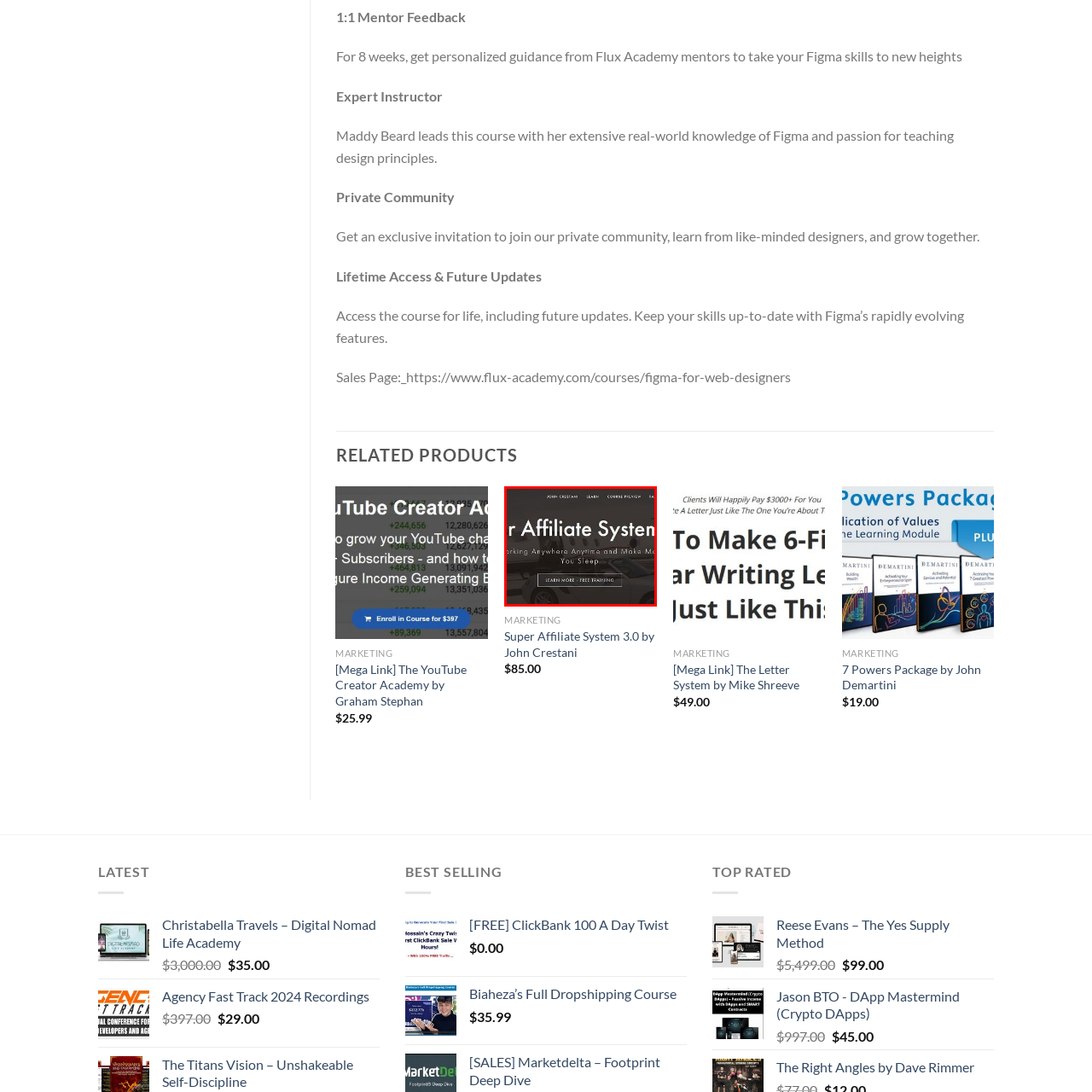Provide a comprehensive description of the image highlighted within the red bounding box.

The image showcases a promotional banner for the "Super Affiliate System," designed by John Crestani. The sleek and modern design highlights the potential of affiliate marketing, emphasizing the flexibility of working from anywhere at any time while generating income even in your sleep. The banner features a prominent call-to-action stating "LEARN MORE - FREE TRAINING," inviting viewers to explore further and take advantage of complimentary resources to kickstart their affiliate marketing journey. The background, likely suggesting a luxury lifestyle, enhances the appeal of the program, aligning with the aspirational themes often associated with successful online business ventures.